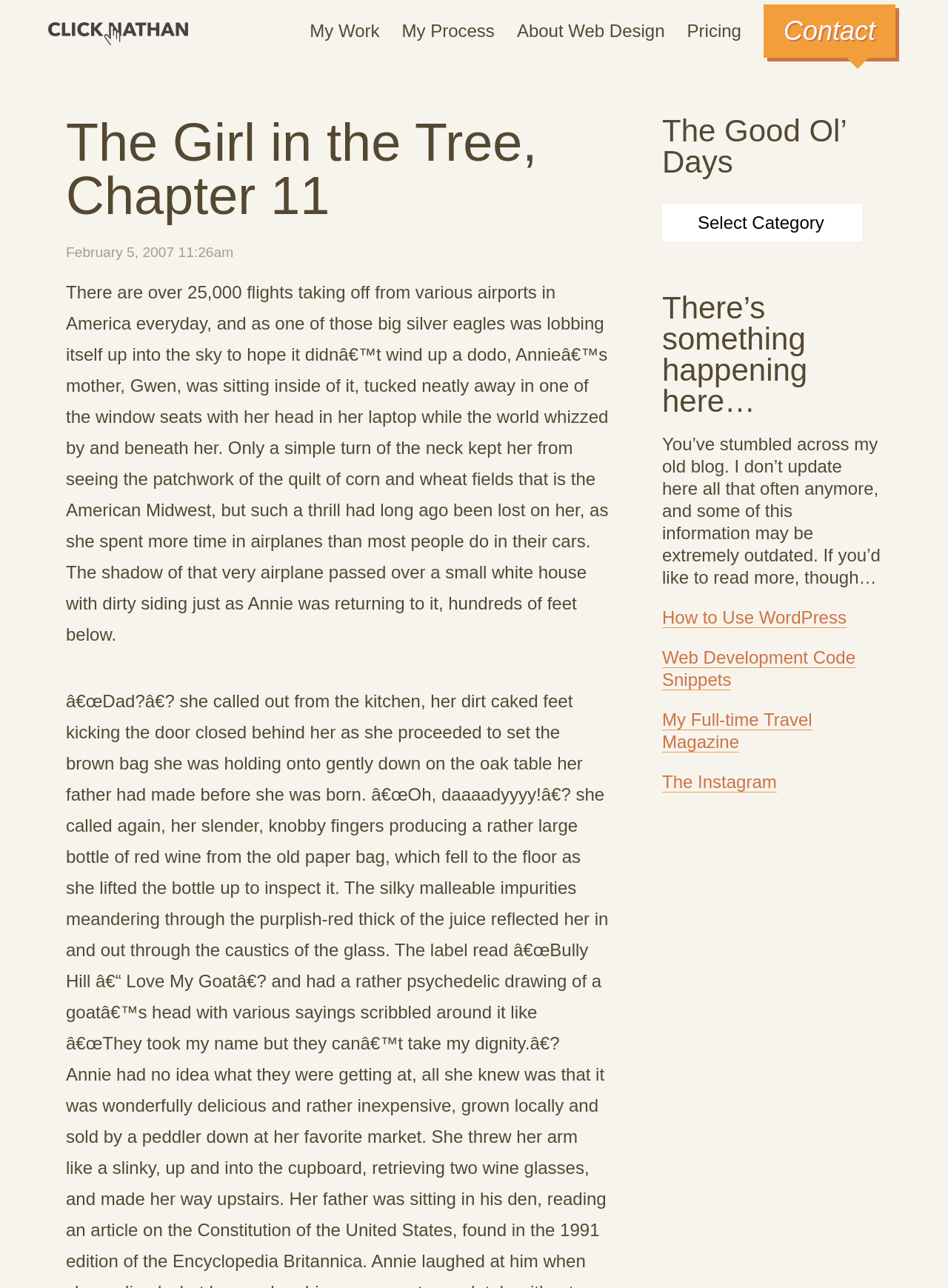Identify the coordinates of the bounding box for the element that must be clicked to accomplish the instruction: "Click on 'Contact'".

[0.805, 0.003, 0.945, 0.045]